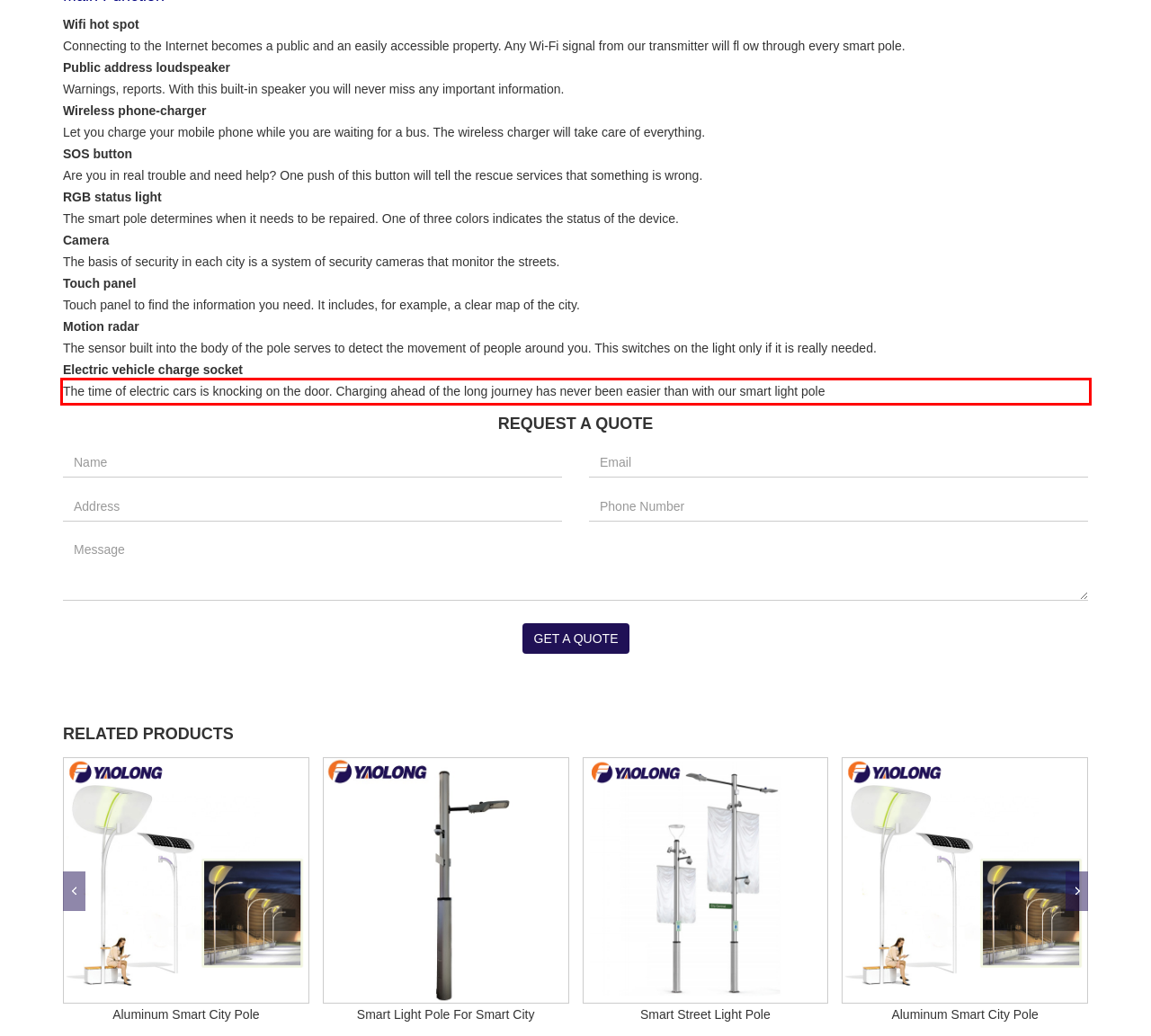Look at the provided screenshot of the webpage and perform OCR on the text within the red bounding box.

The time of electric cars is knocking on the door. Charging ahead of the long journey has never been easier than with our smart light pole